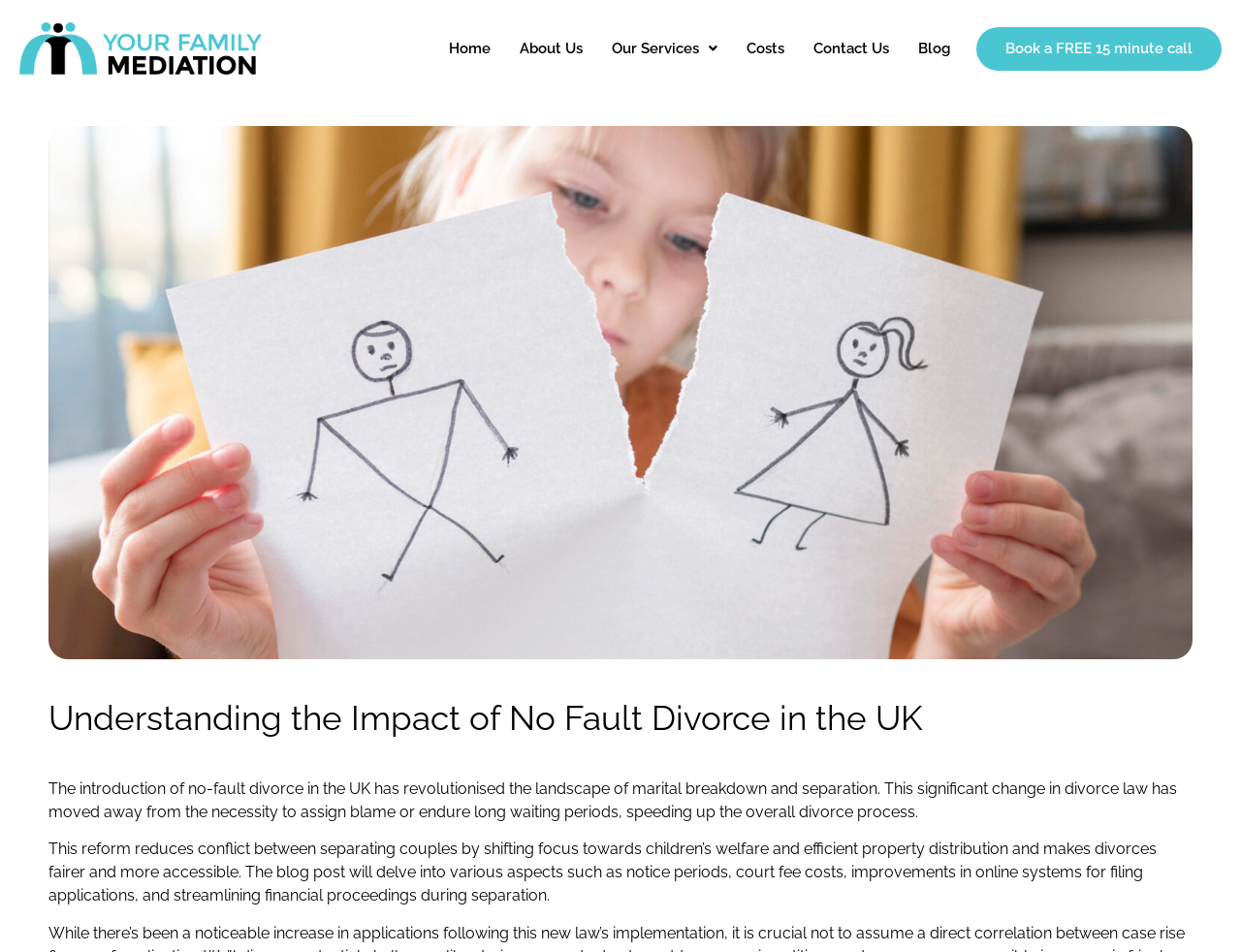Please determine the bounding box coordinates of the element to click on in order to accomplish the following task: "Click on the 'Home' link". Ensure the coordinates are four float numbers ranging from 0 to 1, i.e., [left, top, right, bottom].

[0.35, 0.028, 0.407, 0.074]